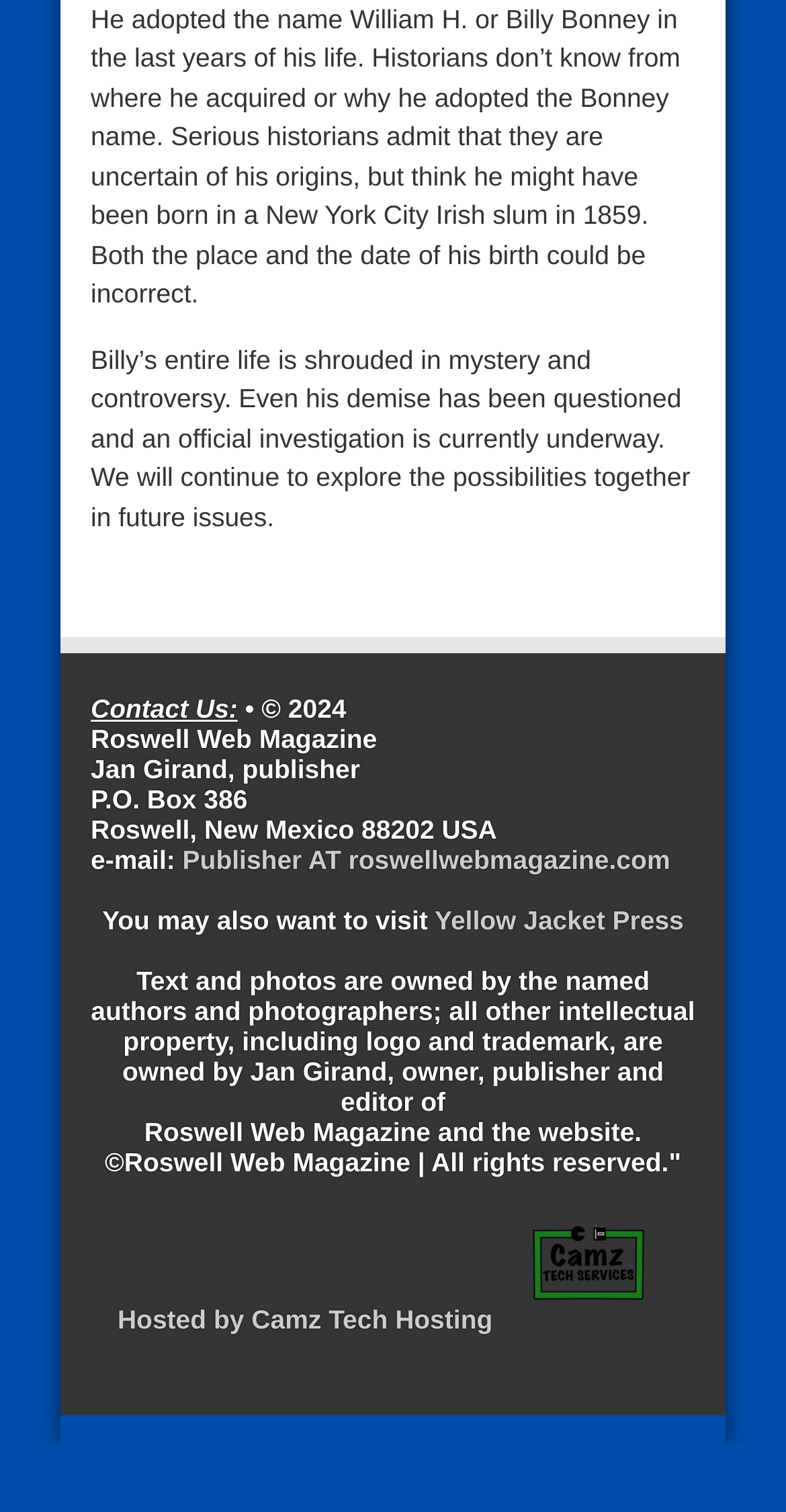Please examine the image and provide a detailed answer to the question: What is the name of the press mentioned in the contact information?

The name of the press mentioned in the contact information section is 'Yellow Jacket Press', which is linked to a separate webpage.